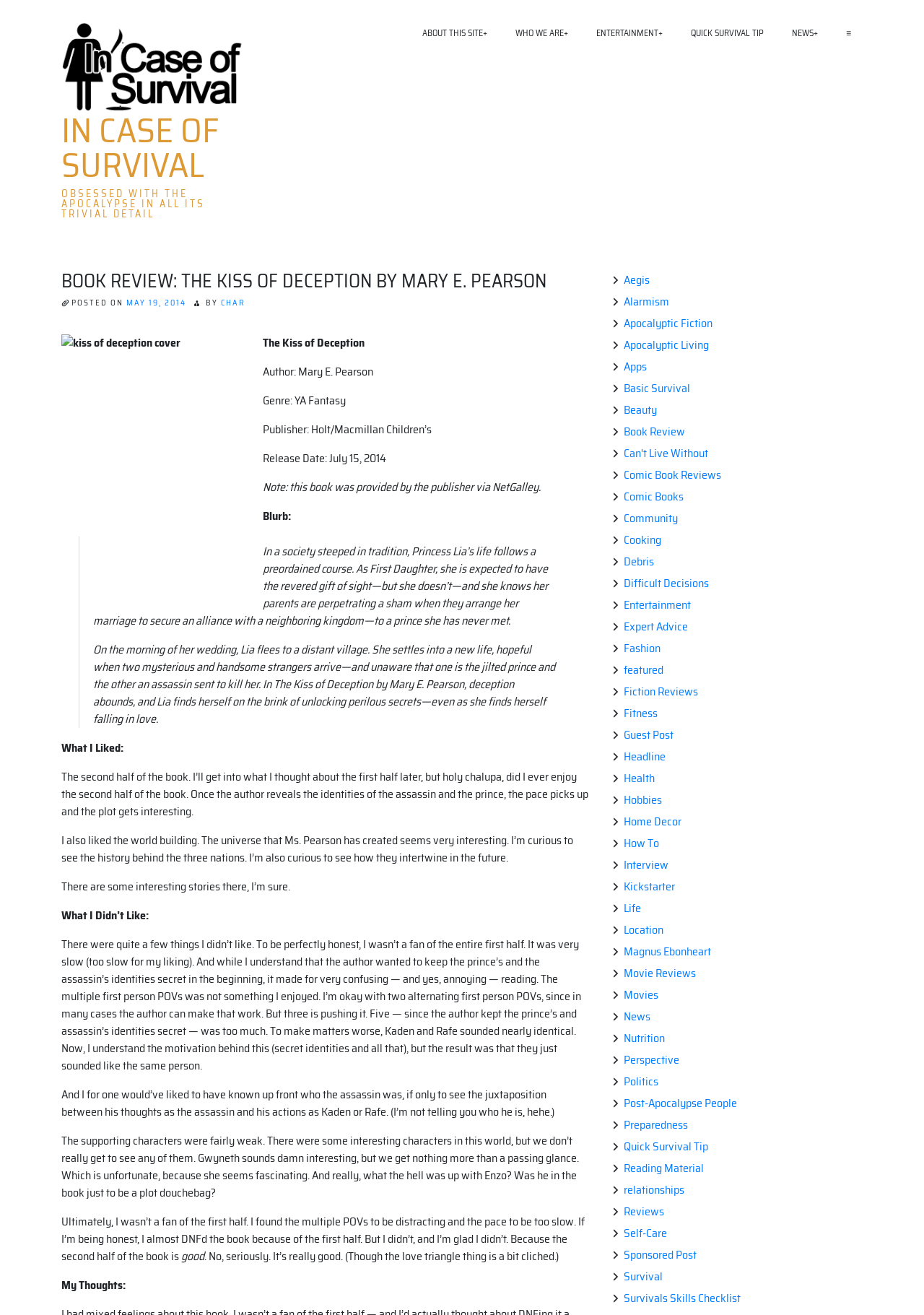Given the element description, predict the bounding box coordinates in the format (top-left x, top-left y, bottom-right x, bottom-right y). Make sure all values are between 0 and 1. Here is the element description: Palisades Interstate Park Commission

None